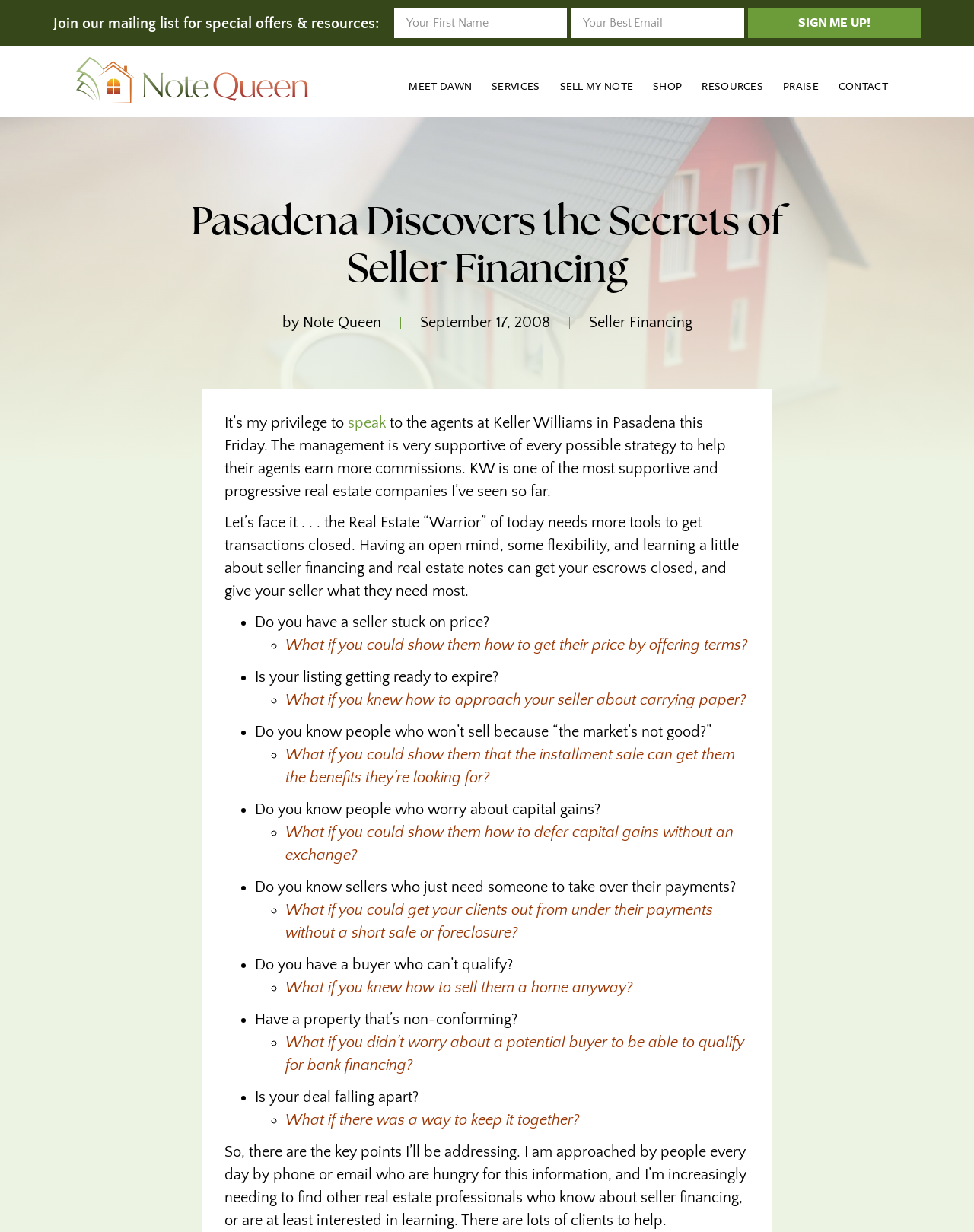Please locate the clickable area by providing the bounding box coordinates to follow this instruction: "Explore services".

[0.495, 0.056, 0.565, 0.084]